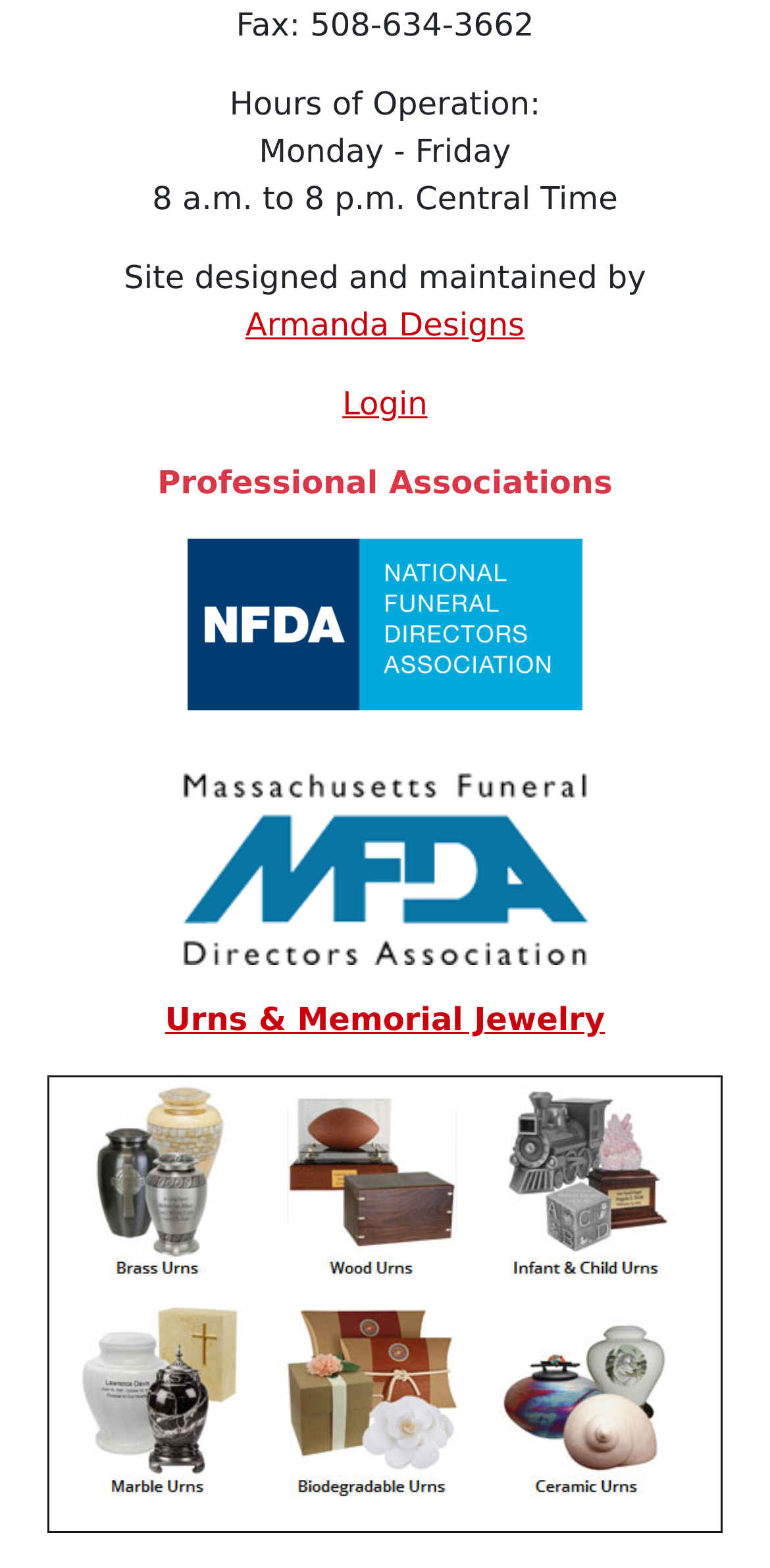Identify the bounding box coordinates for the UI element described as: "parent_node: Urns & Memorial Jewelry". The coordinates should be provided as four floats between 0 and 1: [left, top, right, bottom].

[0.062, 0.808, 0.938, 0.832]